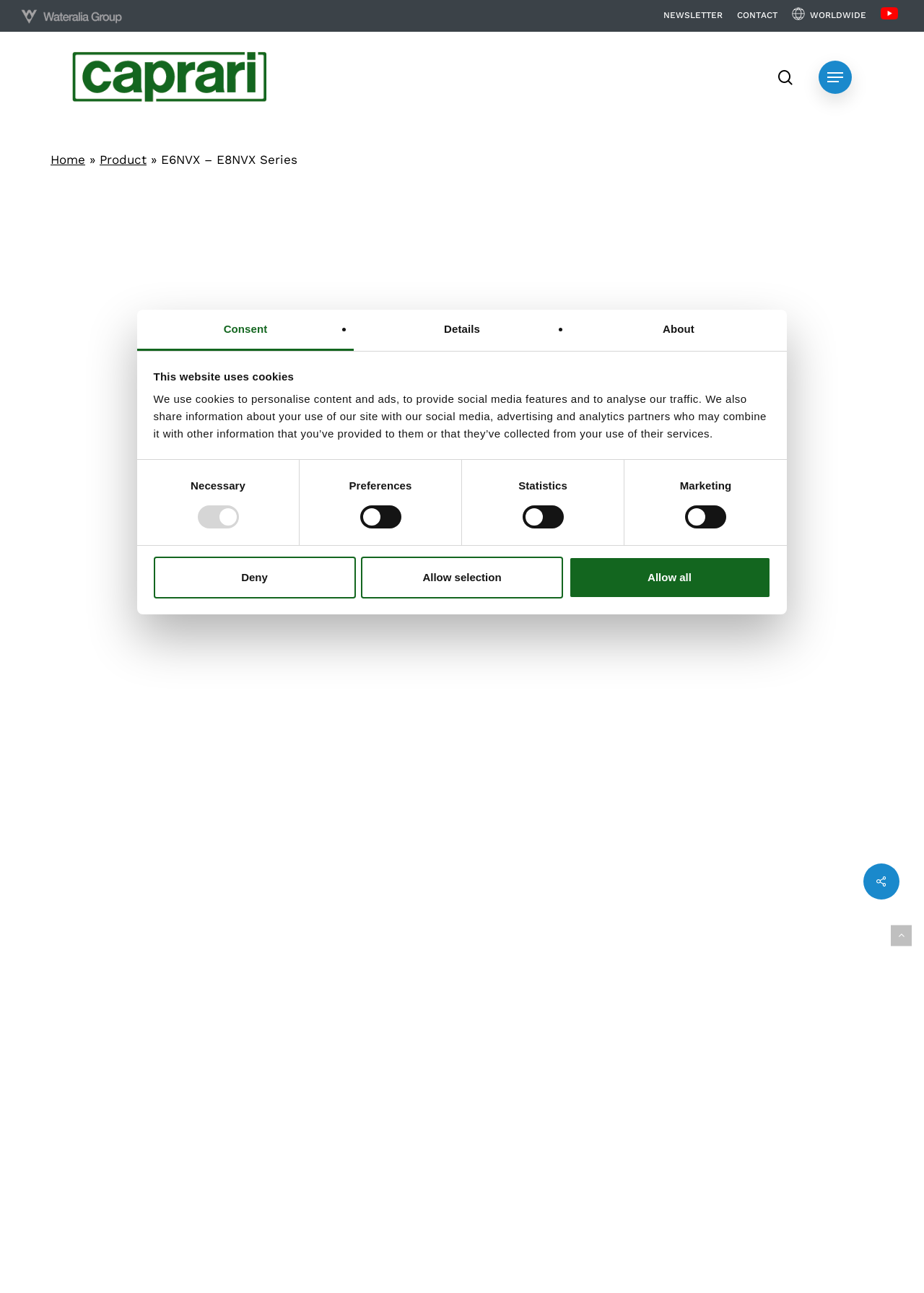Please identify the bounding box coordinates of the element's region that I should click in order to complete the following instruction: "Click on the logo". The bounding box coordinates consist of four float numbers between 0 and 1, i.e., [left, top, right, bottom].

[0.023, 0.006, 0.132, 0.017]